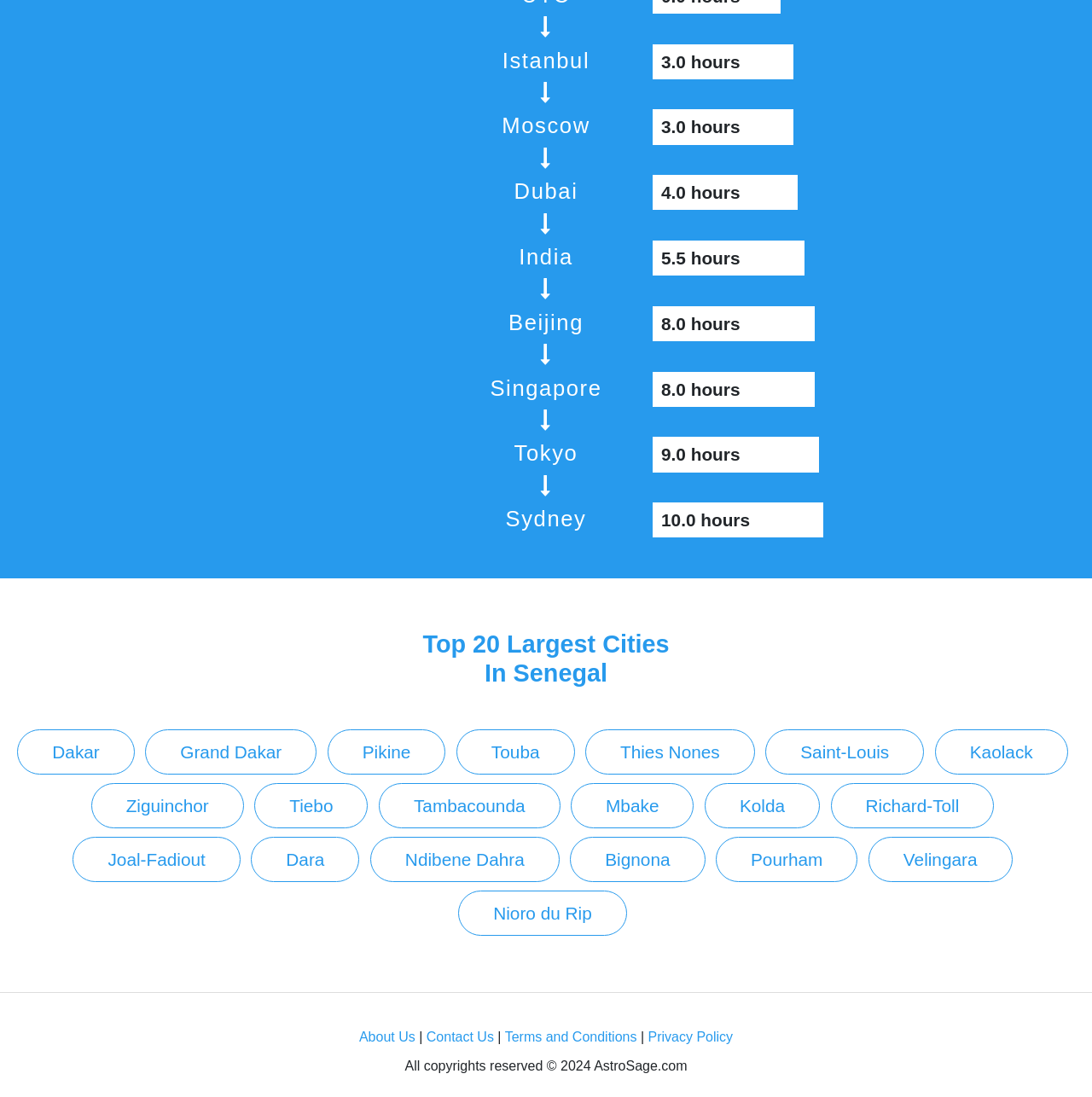Identify the bounding box coordinates for the element you need to click to achieve the following task: "Click on Privacy Policy". Provide the bounding box coordinates as four float numbers between 0 and 1, in the form [left, top, right, bottom].

[0.593, 0.939, 0.671, 0.952]